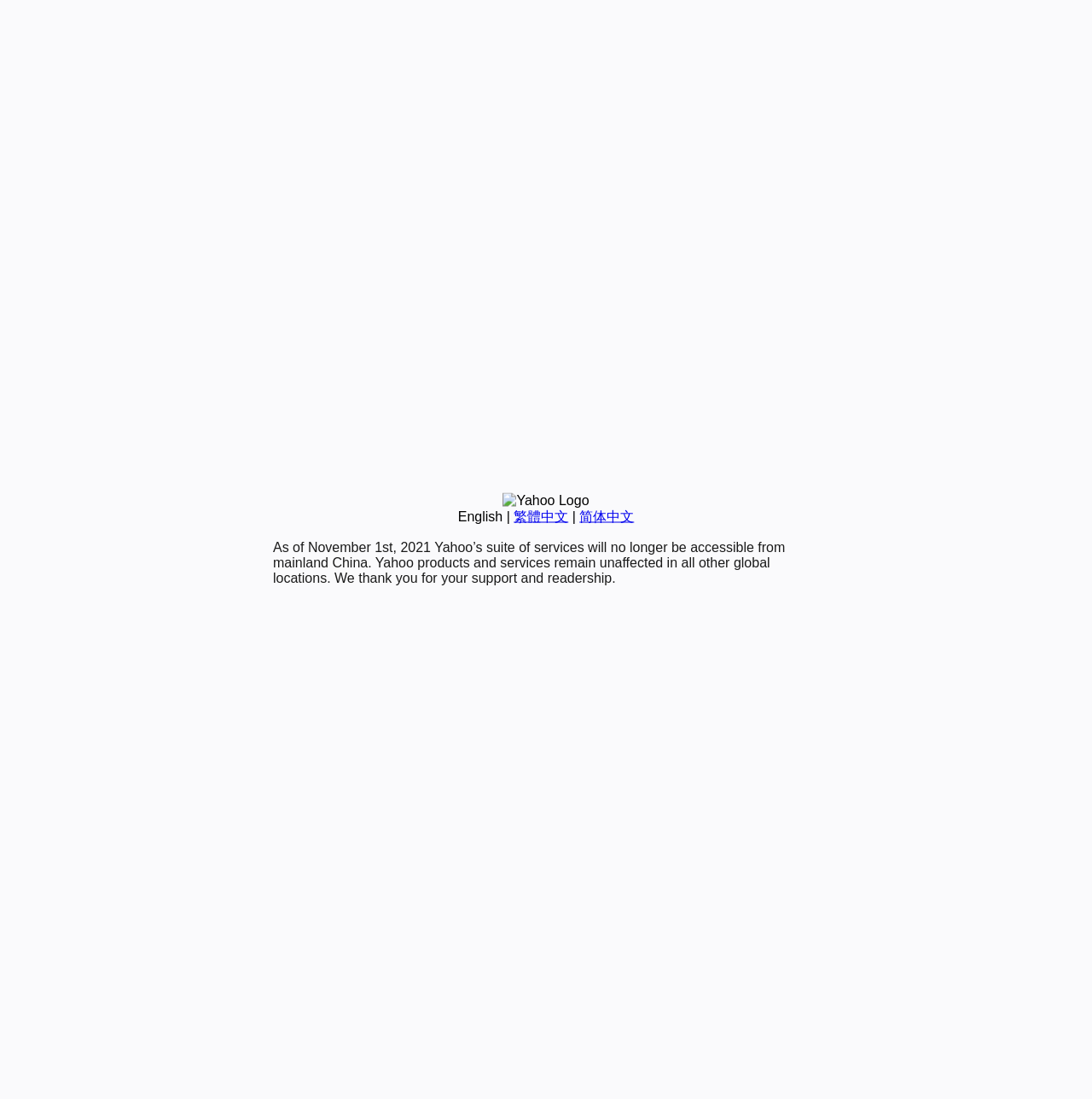Locate the UI element that matches the description 繁體中文 in the webpage screenshot. Return the bounding box coordinates in the format (top-left x, top-left y, bottom-right x, bottom-right y), with values ranging from 0 to 1.

[0.47, 0.463, 0.52, 0.476]